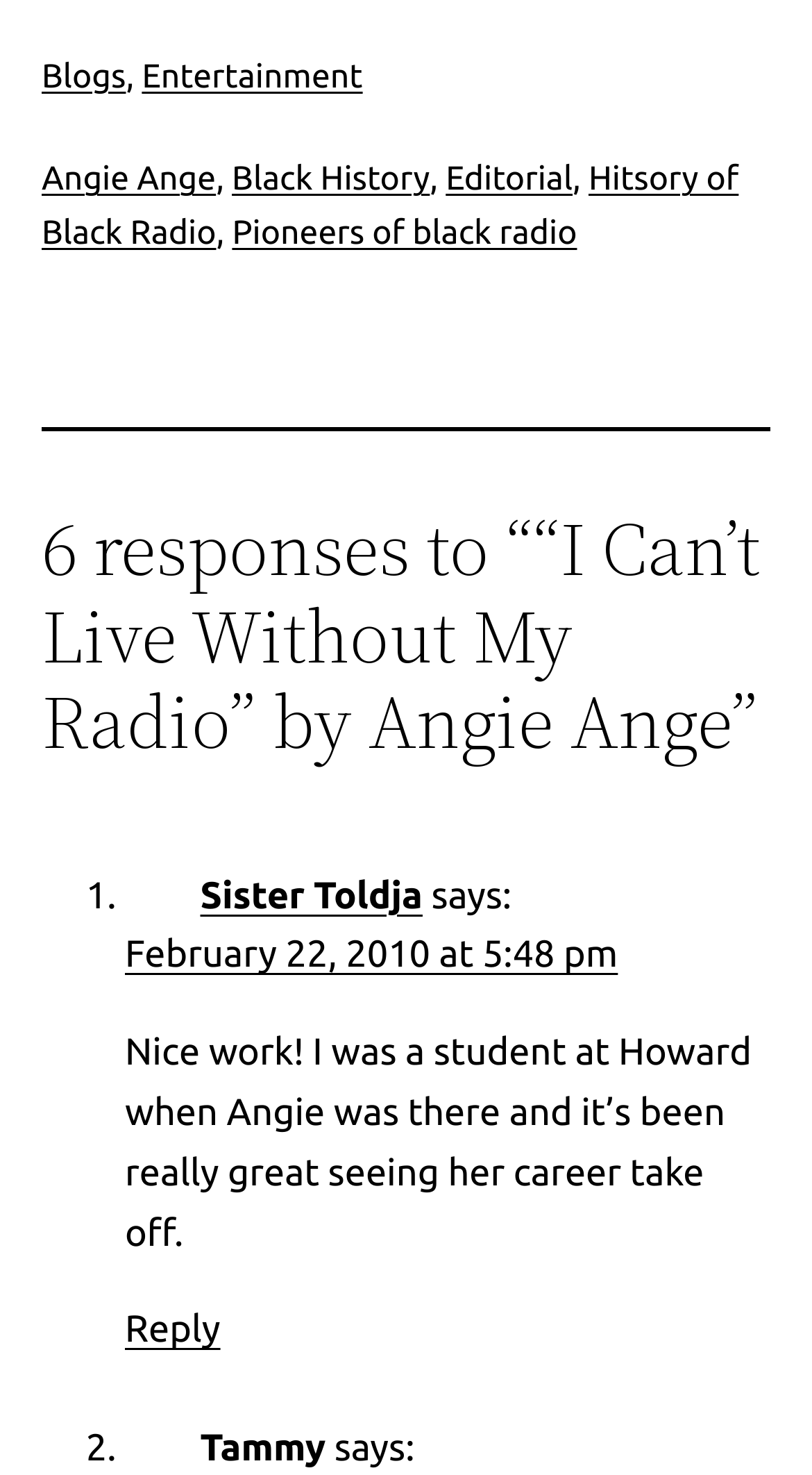Indicate the bounding box coordinates of the element that must be clicked to execute the instruction: "Read the article '“I Can’t Live Without My Radio” by Angie Ange'". The coordinates should be given as four float numbers between 0 and 1, i.e., [left, top, right, bottom].

[0.154, 0.57, 0.949, 0.923]